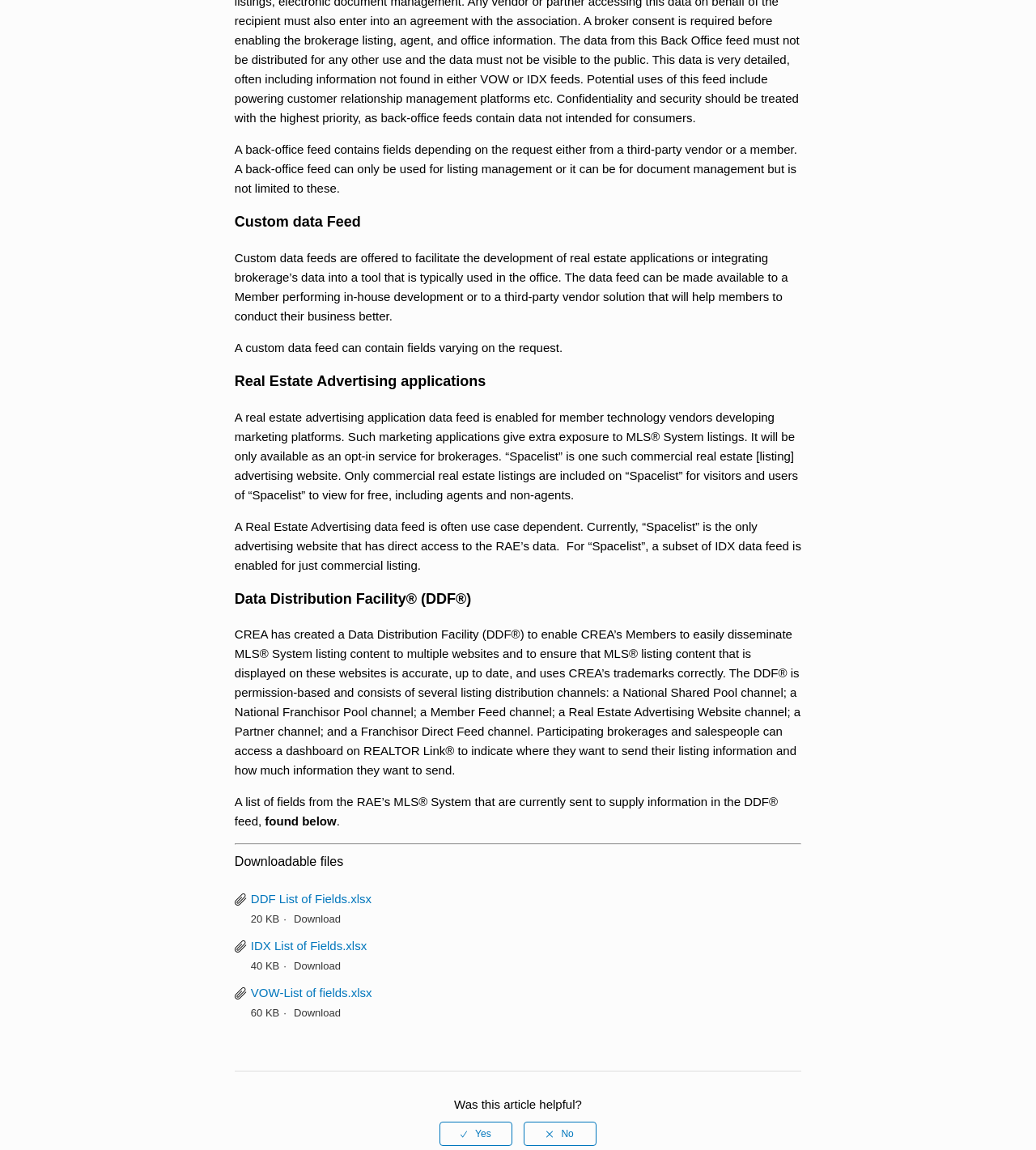Please locate the bounding box coordinates for the element that should be clicked to achieve the following instruction: "Click Yes to indicate if the article was helpful". Ensure the coordinates are given as four float numbers between 0 and 1, i.e., [left, top, right, bottom].

[0.424, 0.975, 0.494, 0.997]